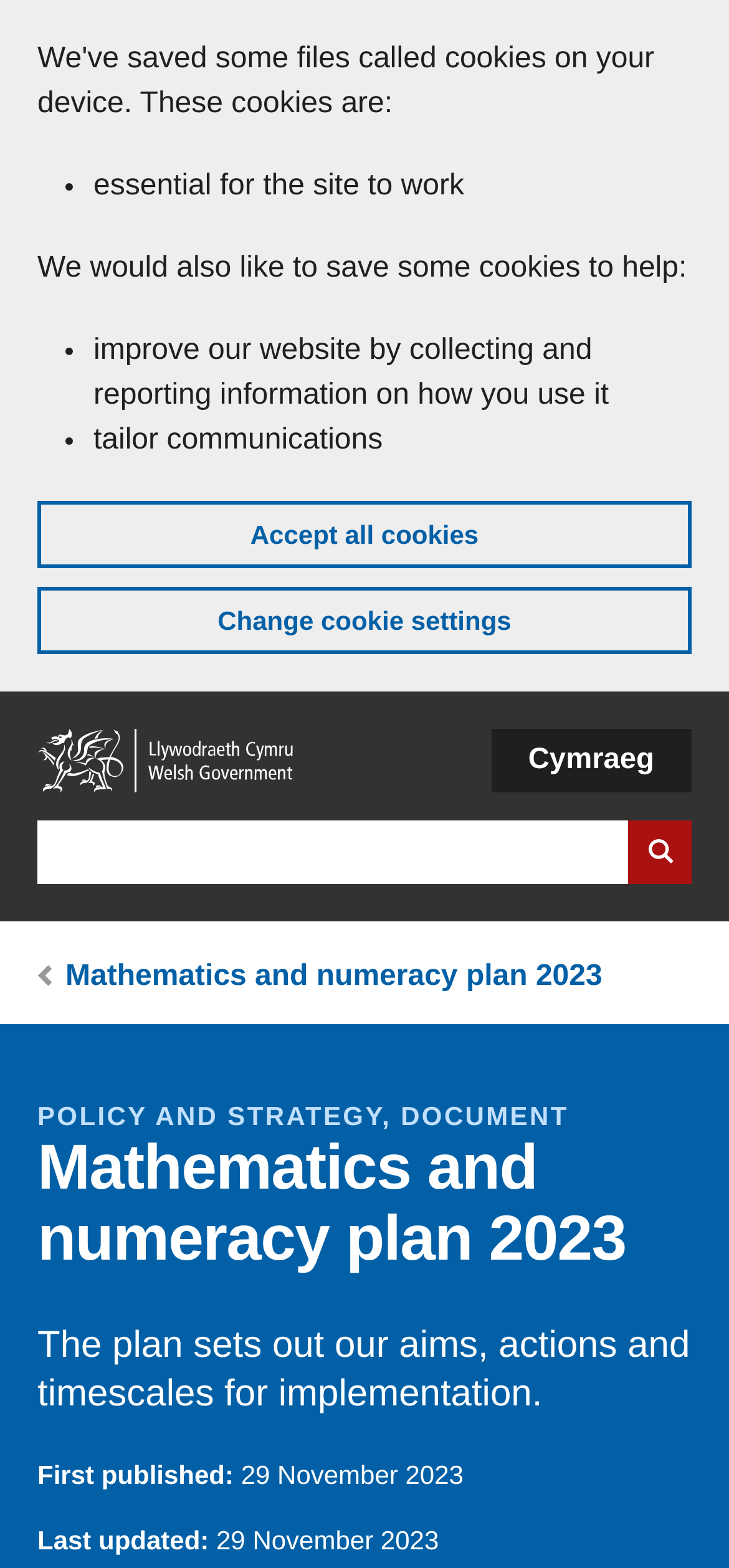Please identify the bounding box coordinates of the element on the webpage that should be clicked to follow this instruction: "View mathematics and numeracy plan 2023". The bounding box coordinates should be given as four float numbers between 0 and 1, formatted as [left, top, right, bottom].

[0.09, 0.613, 0.826, 0.633]